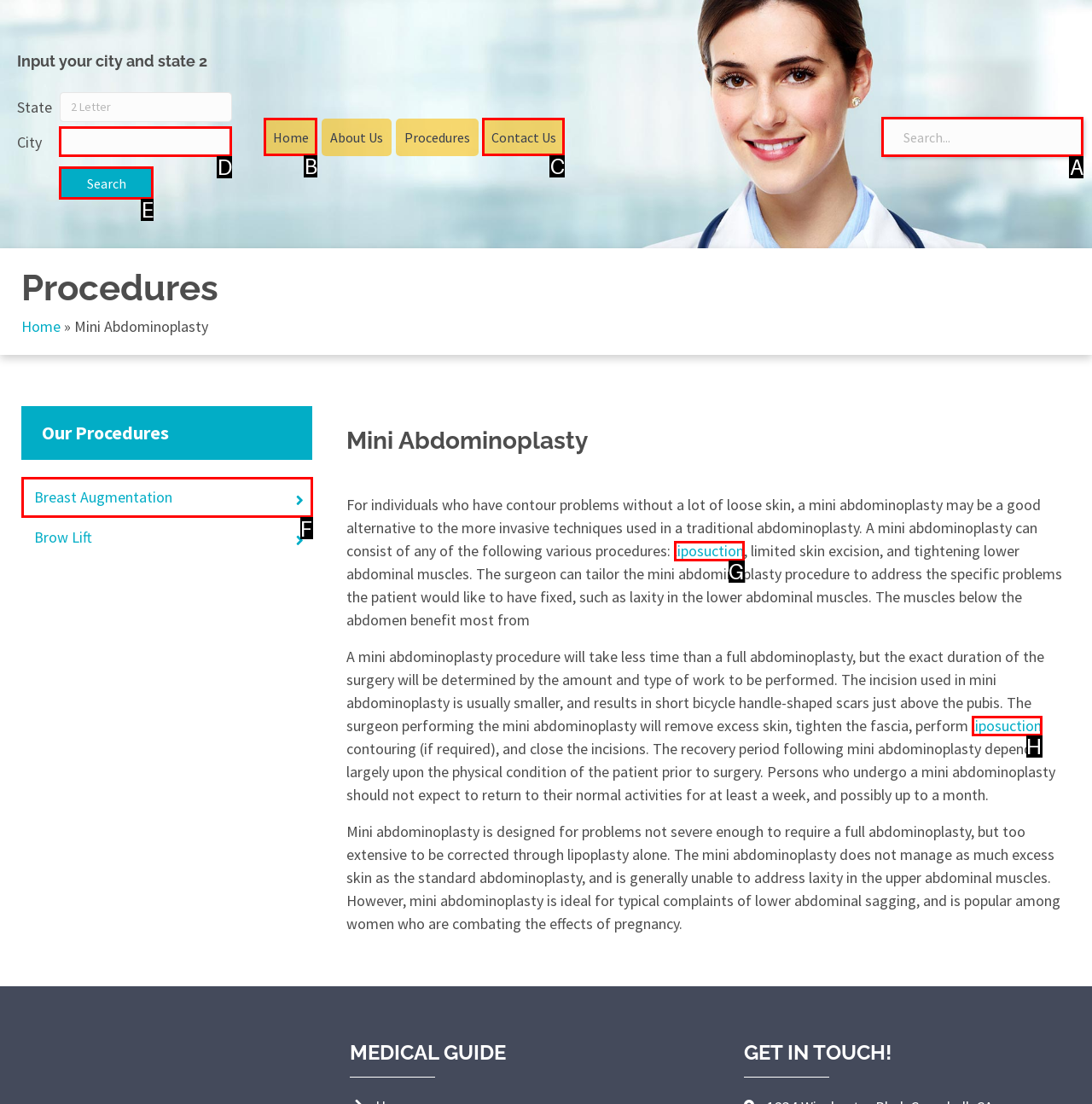Which HTML element should be clicked to complete the following task: Click Breast Augmentation?
Answer with the letter corresponding to the correct choice.

F